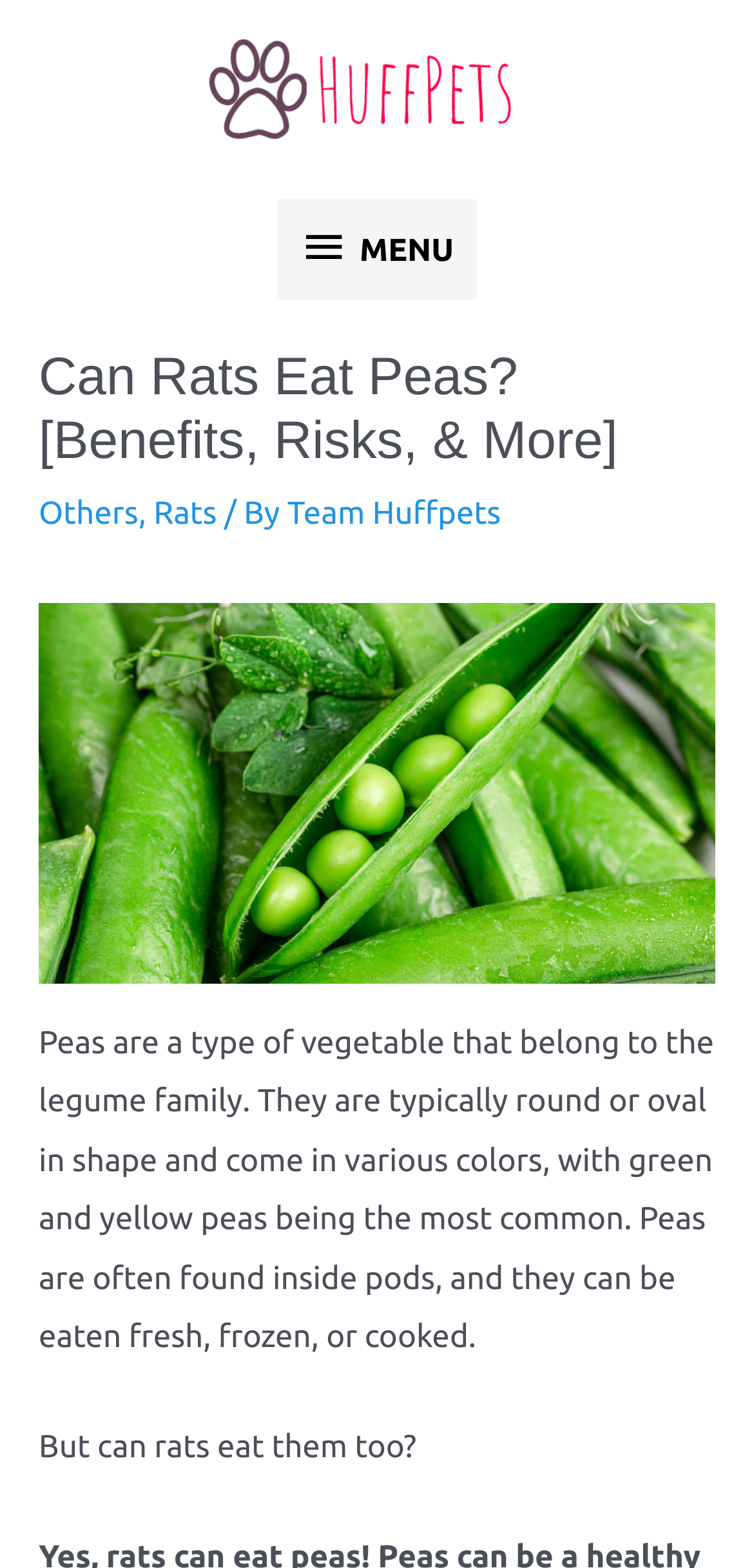Extract the main title from the webpage.

Can Rats Eat Peas? [Benefits, Risks, & More]